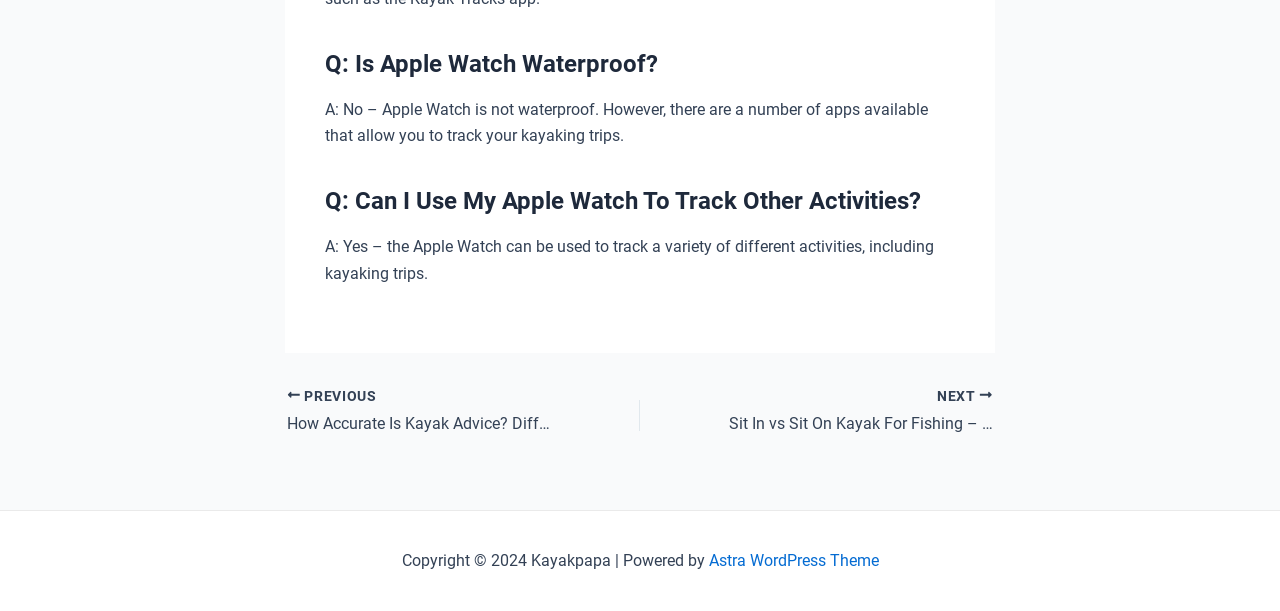Please reply with a single word or brief phrase to the question: 
What is the purpose of the navigation section?

Post navigation